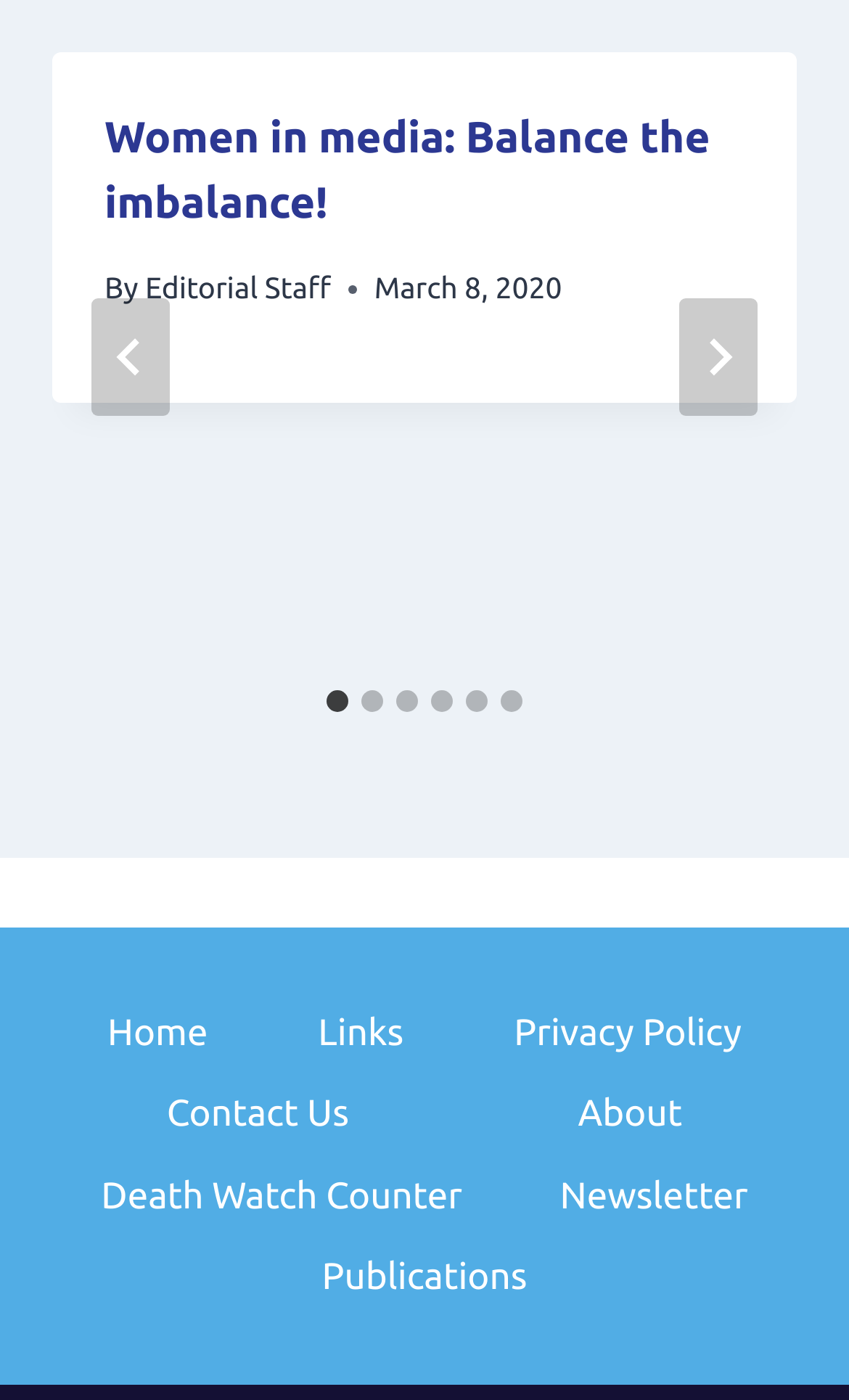How many slides are there? Look at the image and give a one-word or short phrase answer.

6